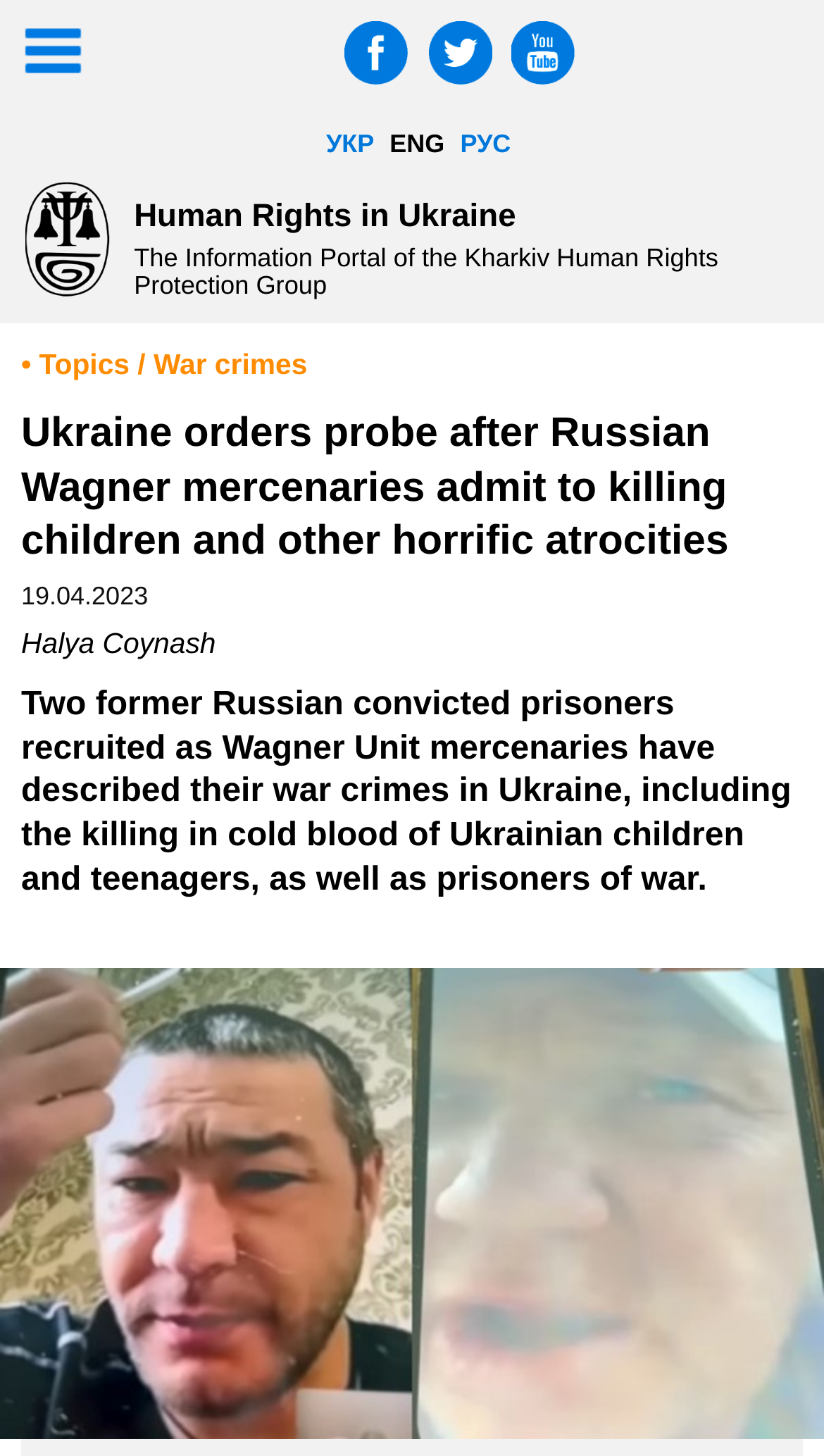Locate the bounding box coordinates of the area that needs to be clicked to fulfill the following instruction: "Read the article about war crimes". The coordinates should be in the format of four float numbers between 0 and 1, namely [left, top, right, bottom].

[0.026, 0.281, 0.974, 0.391]